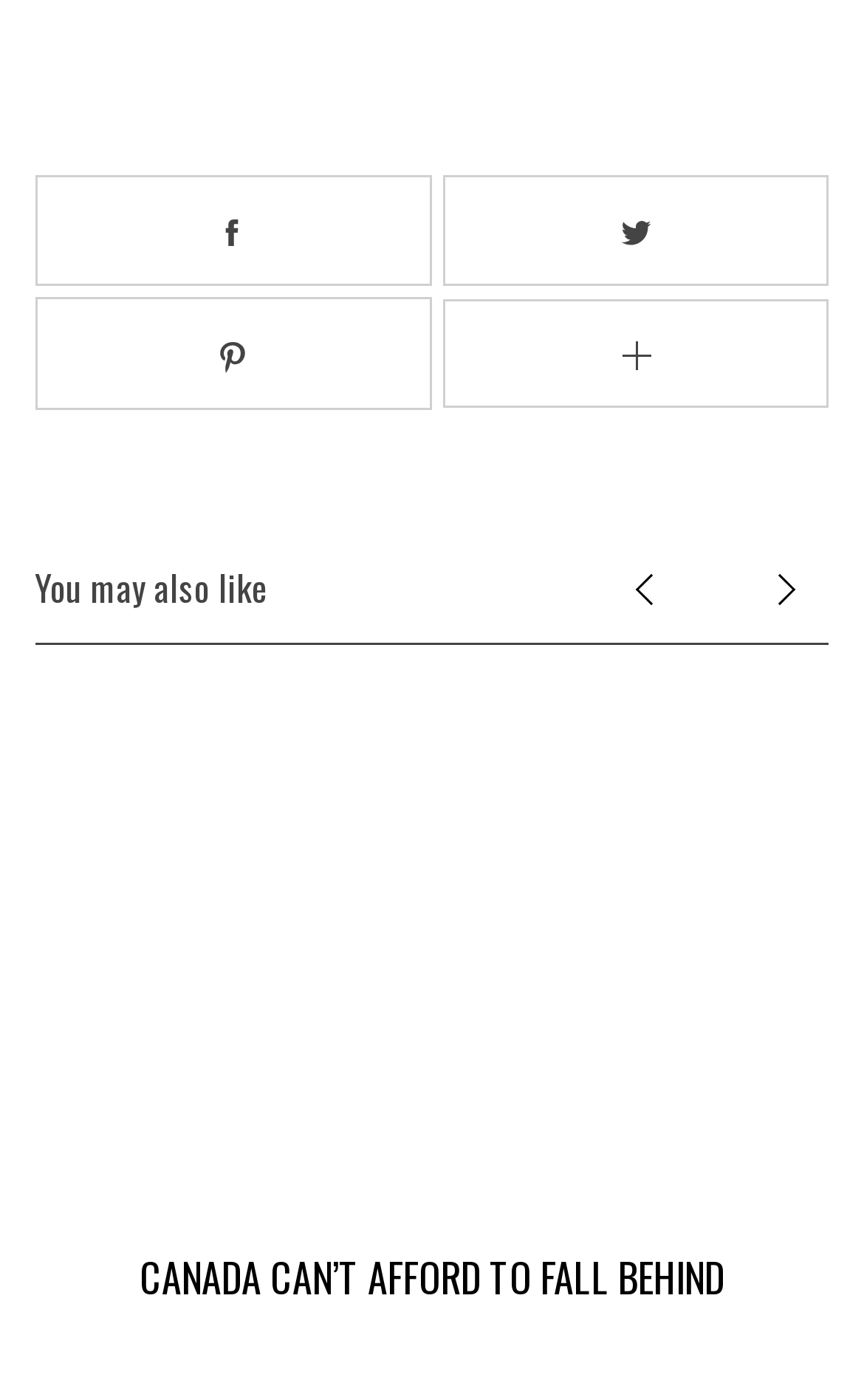Give a one-word or phrase response to the following question: What is the purpose of the element with ID 630?

Link